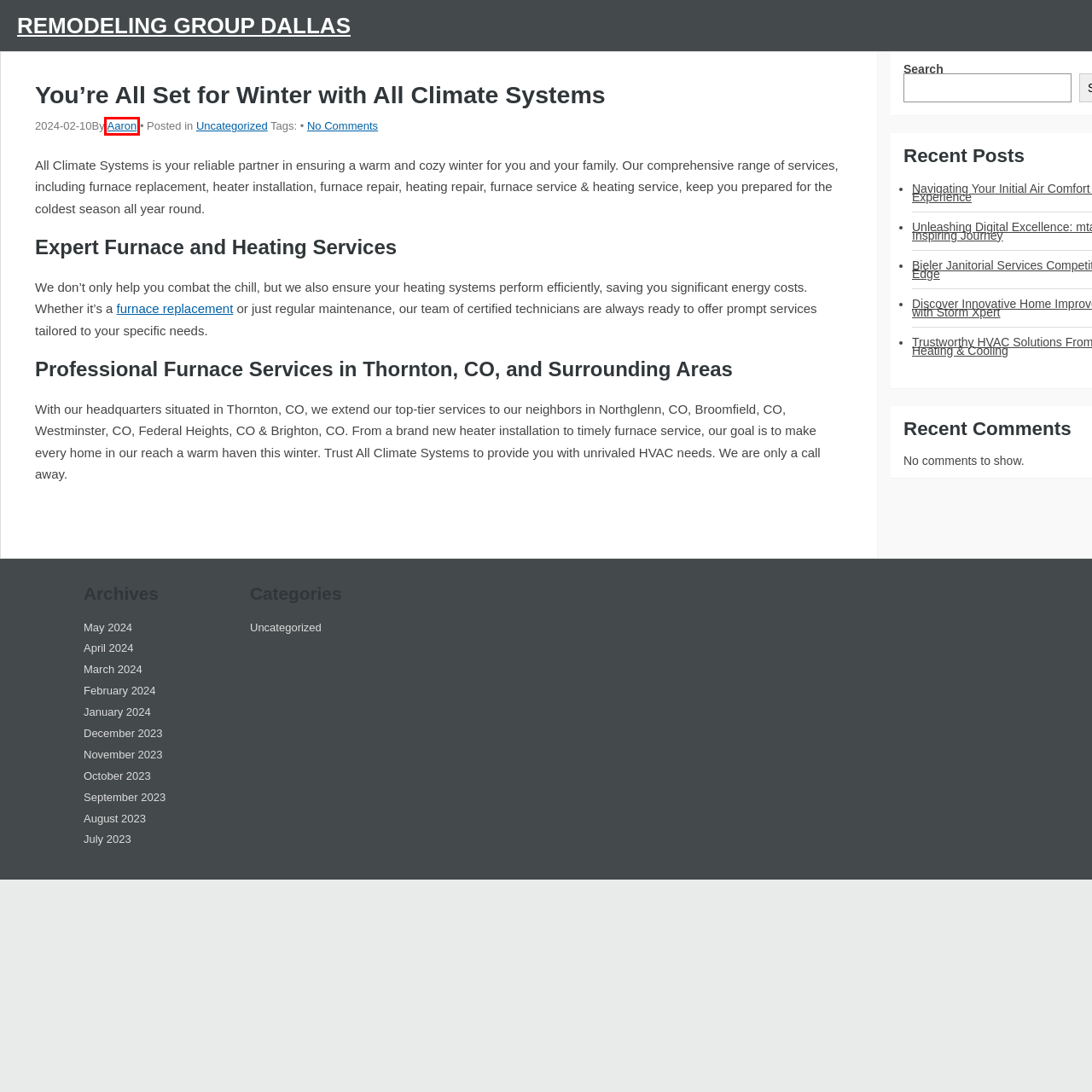You are presented with a screenshot of a webpage with a red bounding box. Select the webpage description that most closely matches the new webpage after clicking the element inside the red bounding box. The options are:
A. November 2023 – Remodeling Group Dallas
B. September 2023 – Remodeling Group Dallas
C. August 2023 – Remodeling Group Dallas
D. Aaron – Remodeling Group Dallas
E. May 2024 – Remodeling Group Dallas
F. Remodeling Group Dallas – Home Improvement: Heating, Cooling, Plumbing & Roofing
G. October 2023 – Remodeling Group Dallas
H. February 2024 – Remodeling Group Dallas

D